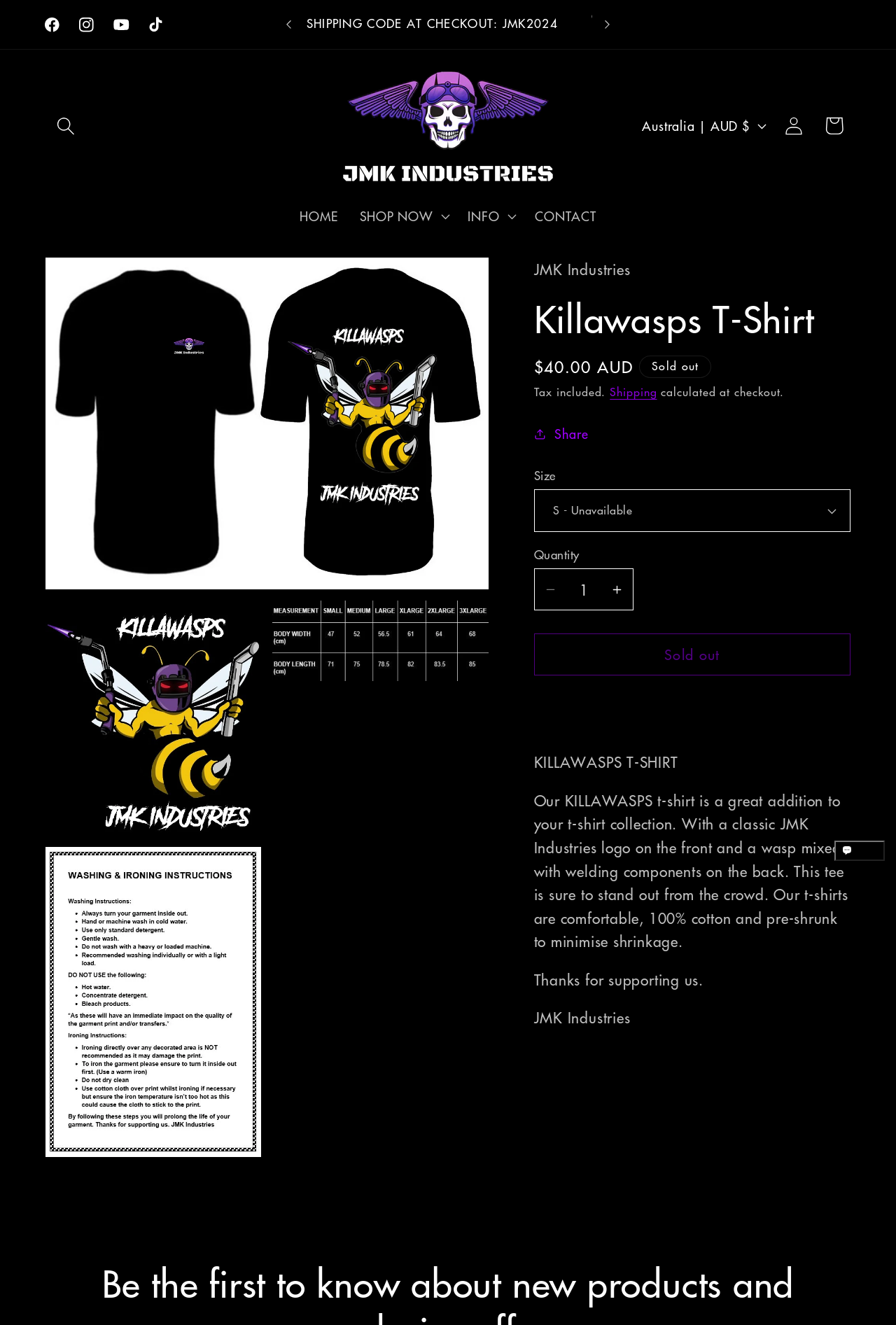Generate a comprehensive caption for the webpage you are viewing.

The webpage is an e-commerce page for a t-shirt product, specifically the "Killawasps T-Shirt" from JMK Industries. At the top, there are social media links to Facebook, Instagram, YouTube, and TikTok, aligned horizontally. Below them, there is an announcement bar with a carousel feature, displaying a free shipping code "JMK2024" at checkout.

On the left side, there is a search button and a navigation menu with links to "HOME", "SHOP NOW", "INFO", and "CONTACT". On the right side, there is a country/region selector with a default option of "Australia | AUD $". Next to it, there are links to "Log in" and "Cart".

The main content area is divided into two sections. The left section features a gallery viewer with four images of the t-shirt from different angles. The right section displays product information, including the product name "Killawasps T-Shirt", a regular price of "$40.00 AUD", and a "Sold out" status. Below the price, there is a note stating "Tax included" and a link to "Shipping" details.

Further down, there are options to share the product, select a size from a dropdown menu, and adjust the quantity. The quantity can be decreased or increased using buttons, and the current quantity is displayed in a spin button. Unfortunately, the product is currently sold out, as indicated by a disabled "Sold out" button.

Below the product options, there is a detailed product description, which explains that the t-shirt is a great addition to any collection, featuring a classic JMK Industries logo on the front and a wasp mixed with welding components on the back. The description also highlights the comfort and quality of the t-shirt.

At the bottom right corner, there is a chat window from Shopify online store, allowing customers to interact with the store's support team.